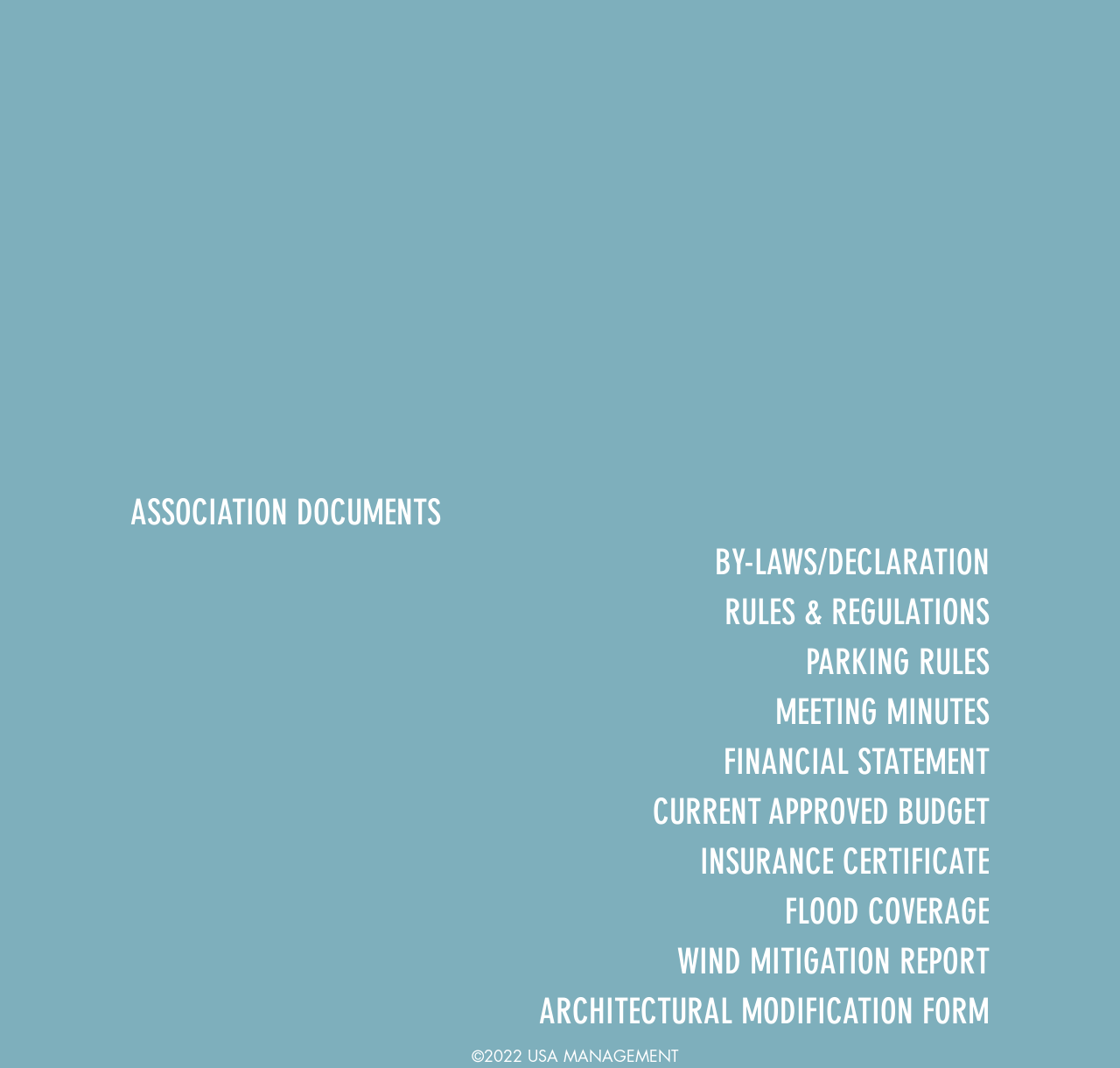What is the title of the first heading?
From the image, provide a succinct answer in one word or a short phrase.

ASSOCIATION DOCUMENTS